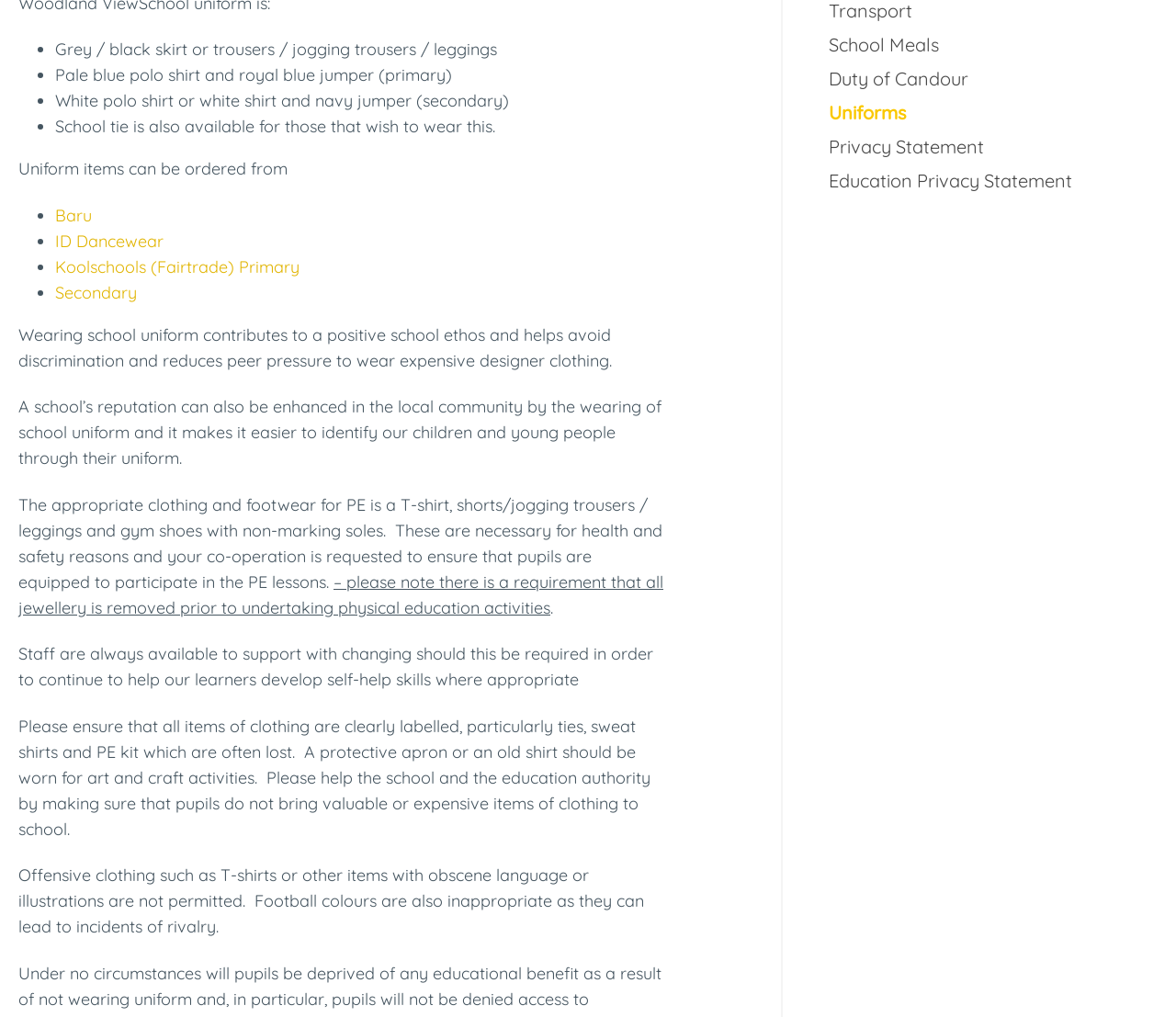For the element described, predict the bounding box coordinates as (top-left x, top-left y, bottom-right x, bottom-right y). All values should be between 0 and 1. Element description: April 2024

None